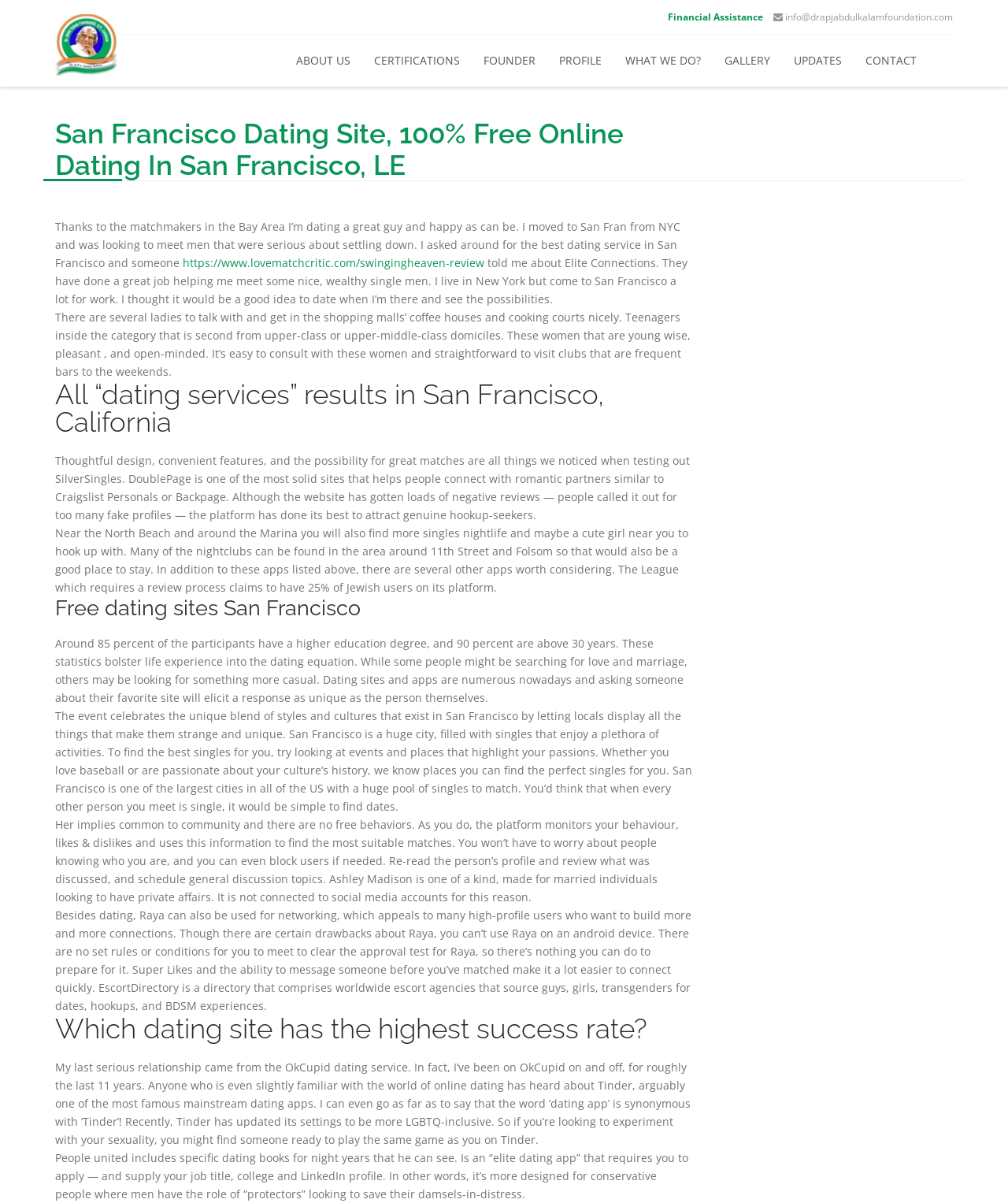Bounding box coordinates are given in the format (top-left x, top-left y, bottom-right x, bottom-right y). All values should be floating point numbers between 0 and 1. Provide the bounding box coordinate for the UI element described as: title="Dr. Abdul Kalam Foundation (Regd.)"

[0.055, 0.012, 0.305, 0.064]